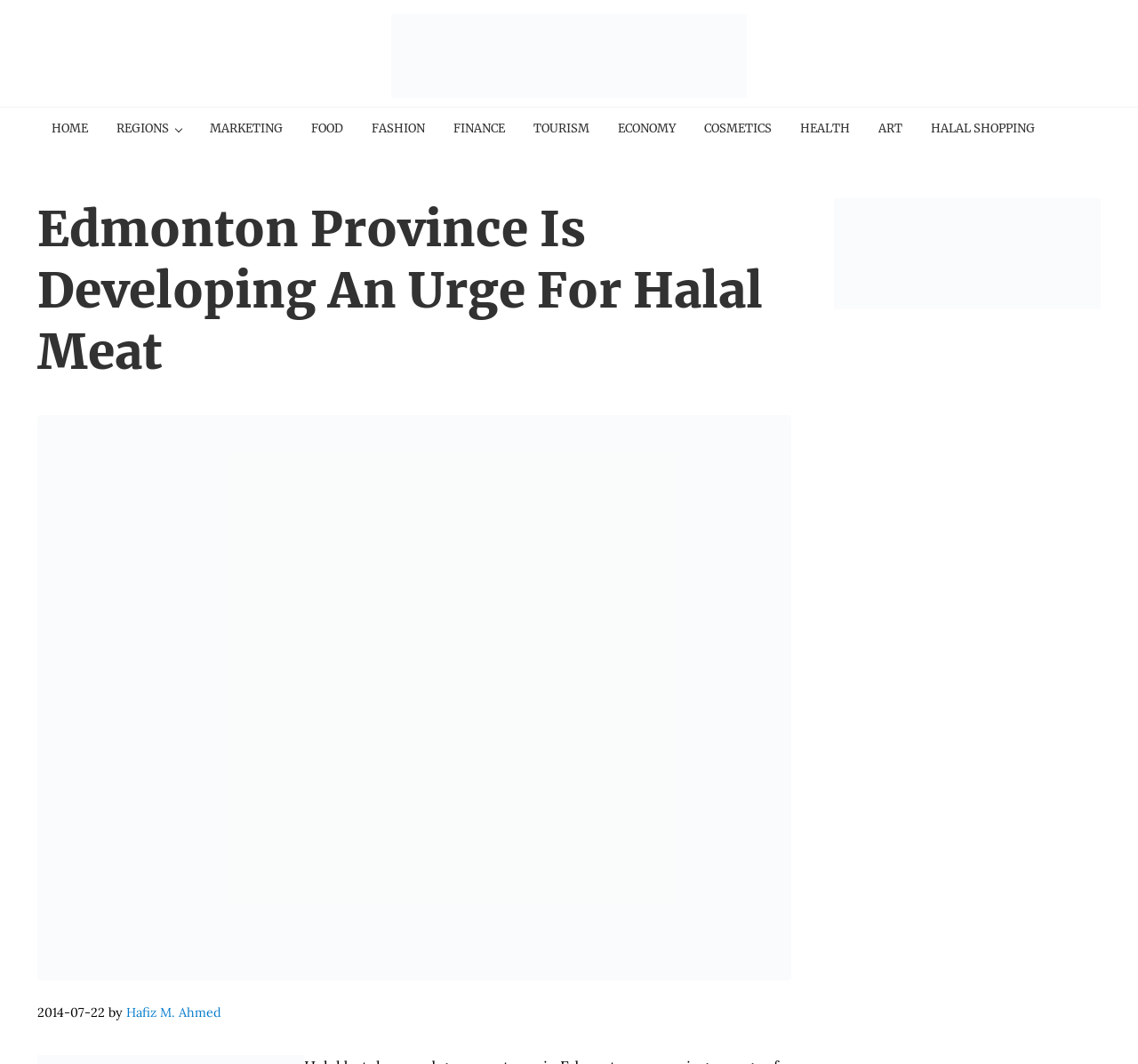When was the article published?
Relying on the image, give a concise answer in one word or a brief phrase.

2014-07-22